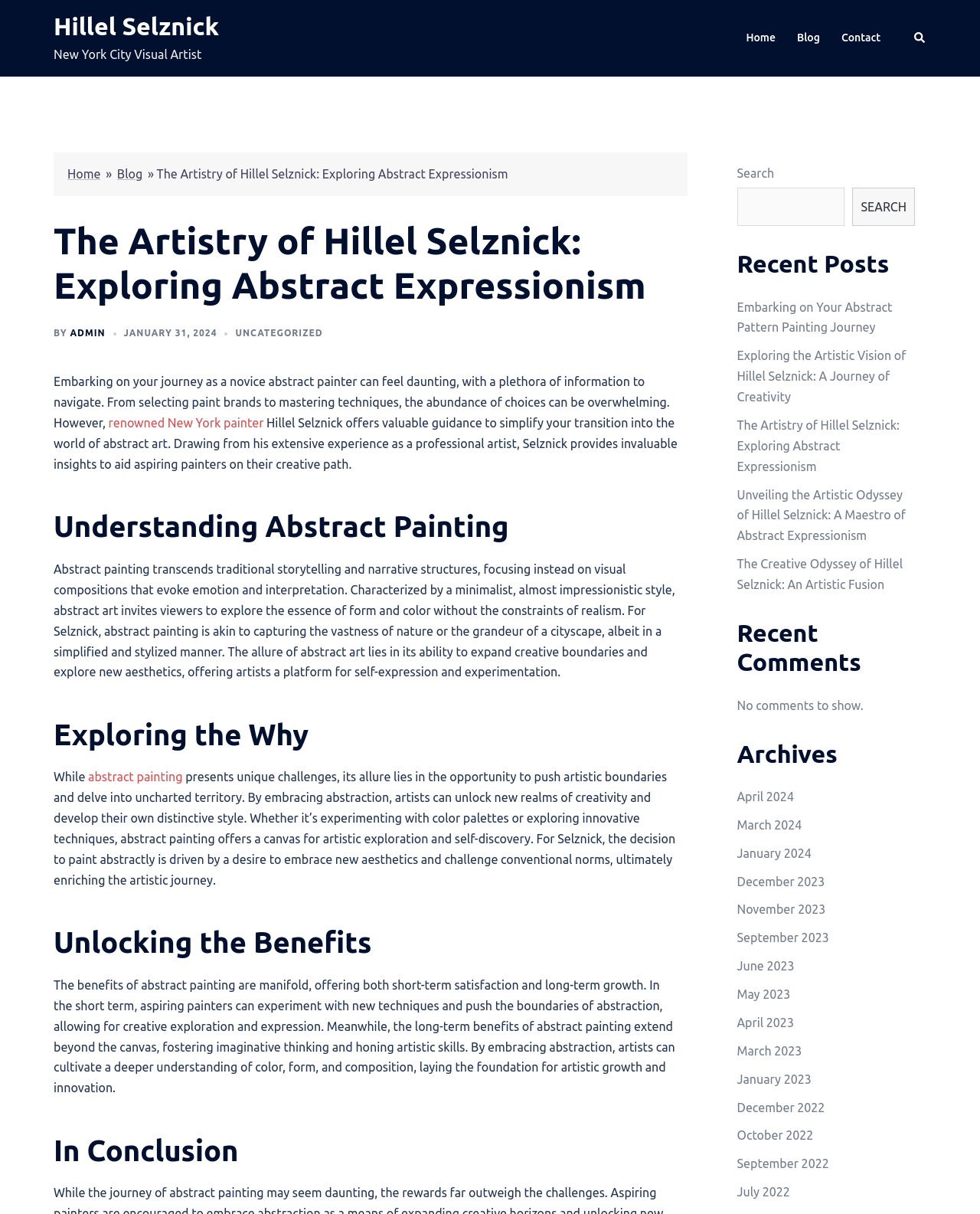Please identify the bounding box coordinates of the element I should click to complete this instruction: 'View the home page'. The coordinates should be given as four float numbers between 0 and 1, like this: [left, top, right, bottom].

[0.761, 0.024, 0.791, 0.039]